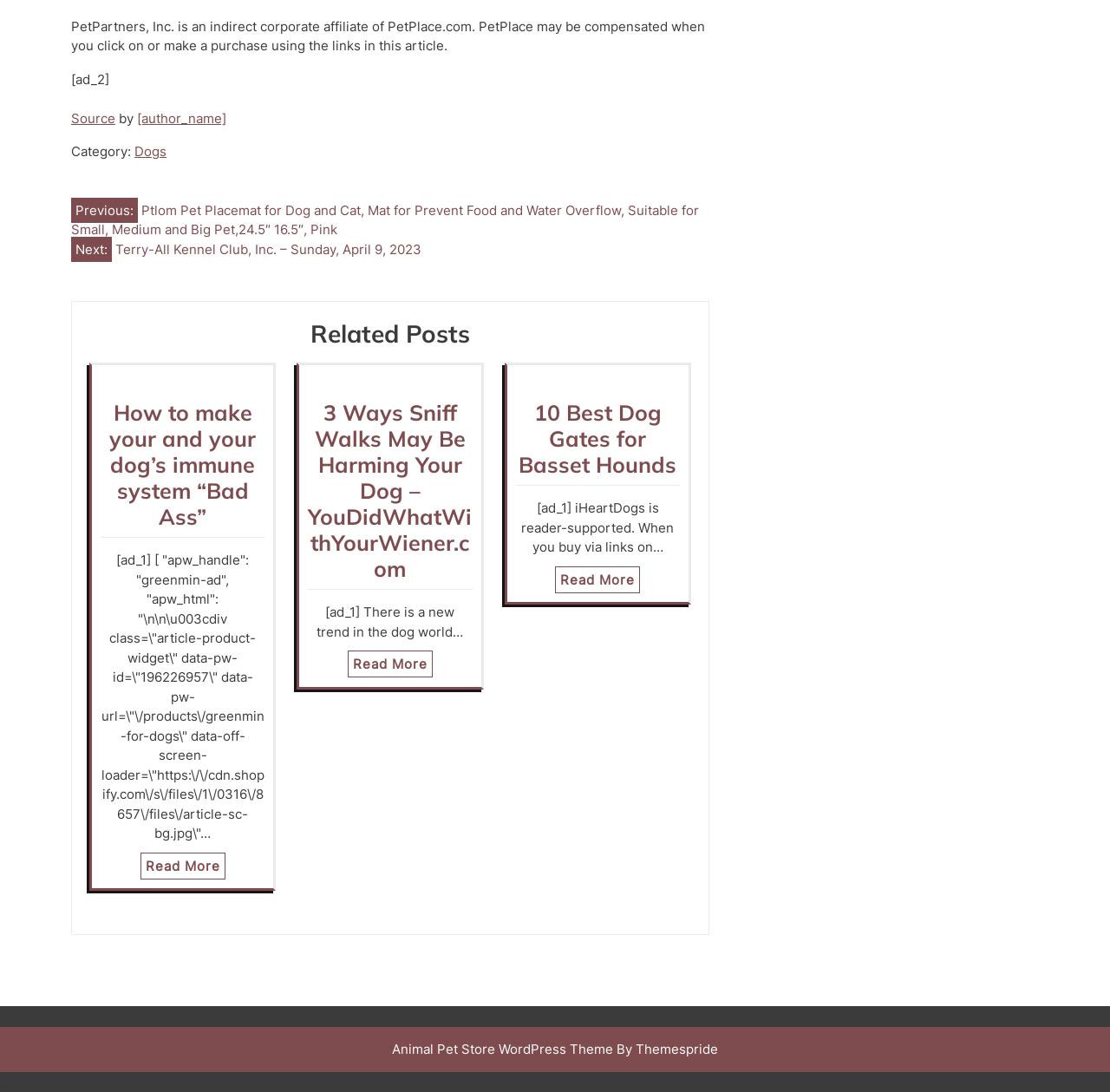How many related posts are there?
Give a one-word or short-phrase answer derived from the screenshot.

3